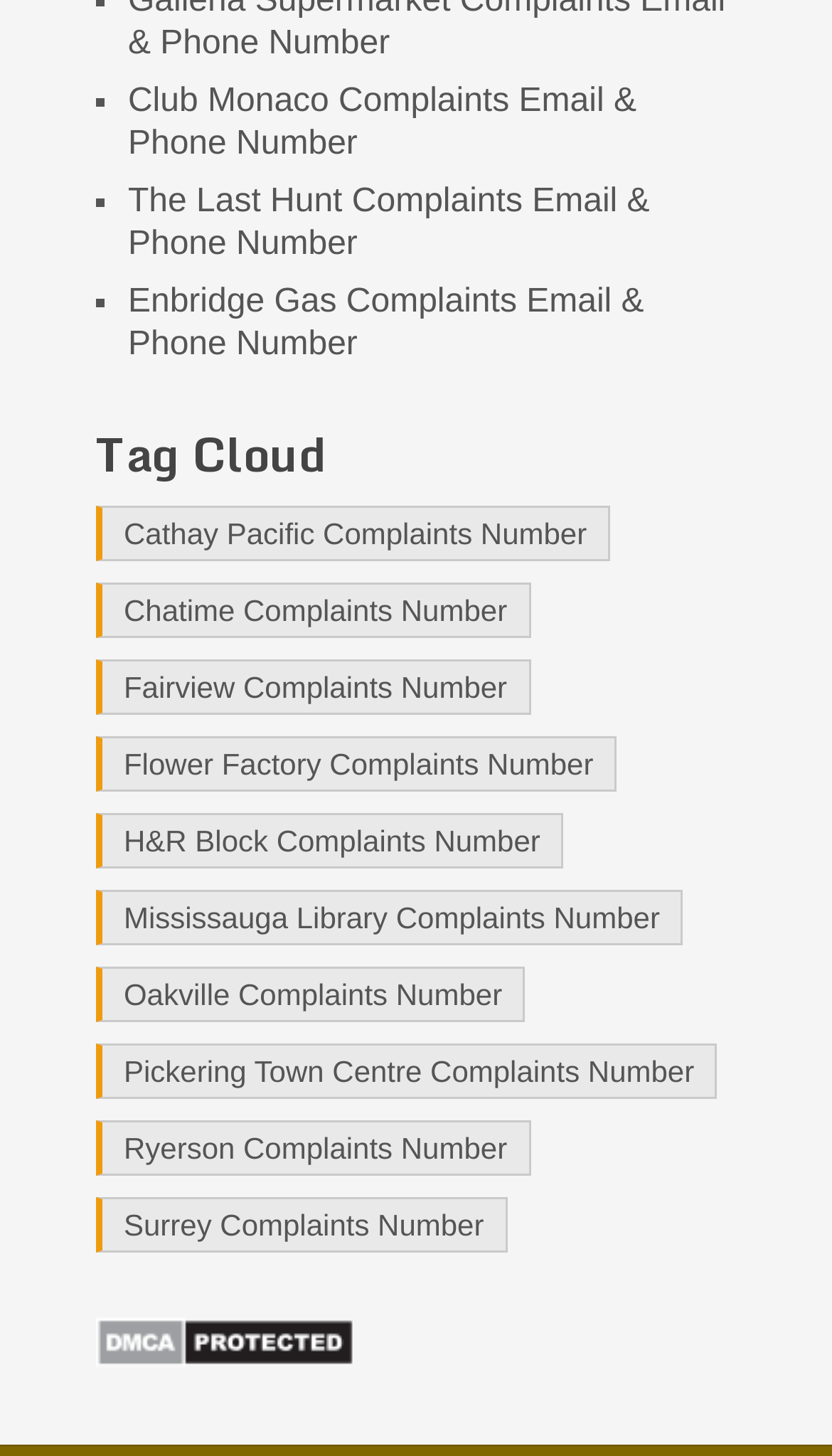Predict the bounding box coordinates for the UI element described as: "Pickering Town Centre Complaints Number". The coordinates should be four float numbers between 0 and 1, presented as [left, top, right, bottom].

[0.115, 0.717, 0.863, 0.755]